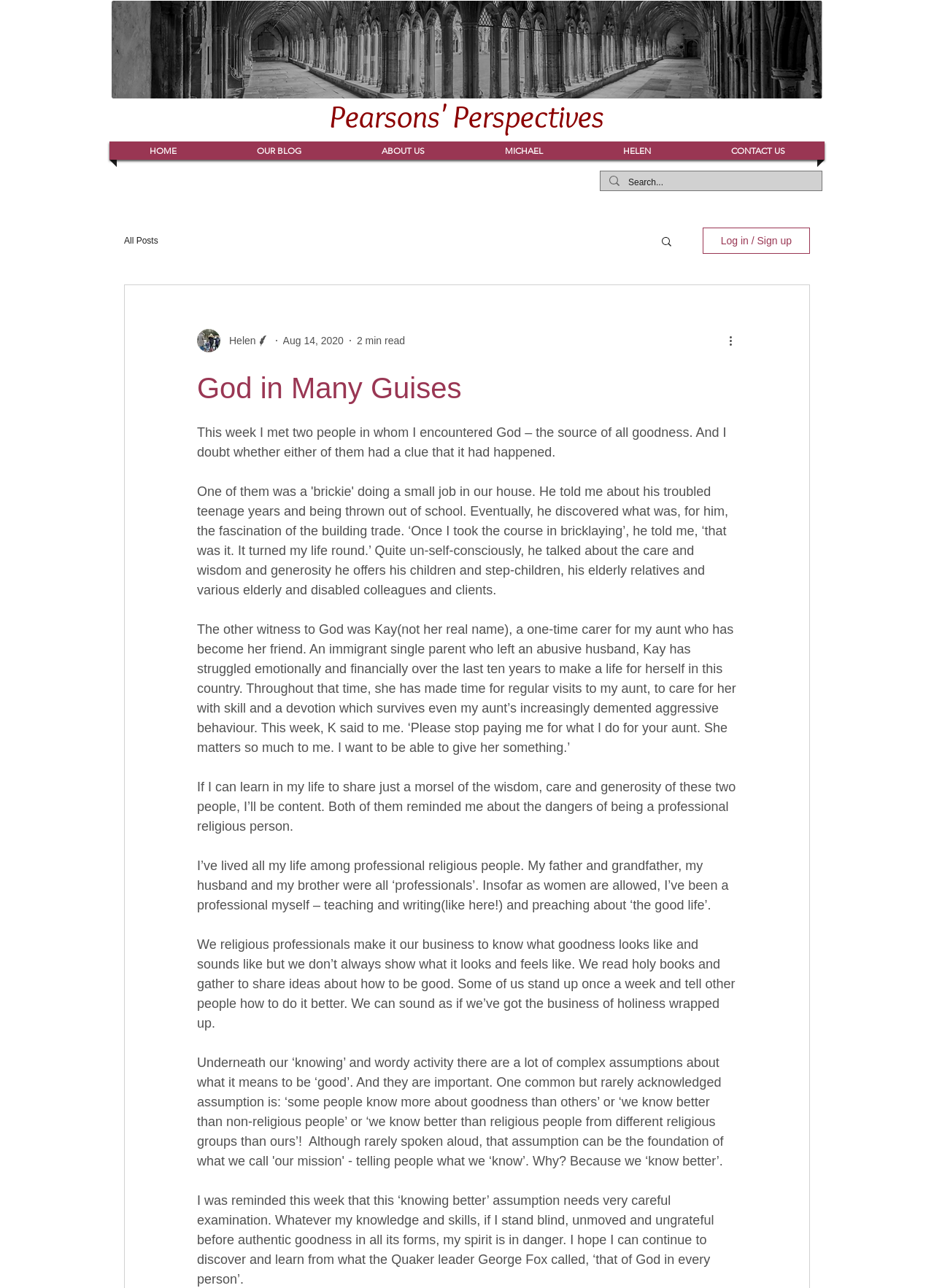Locate the bounding box coordinates of the clickable region to complete the following instruction: "Get involved with the Awards."

None